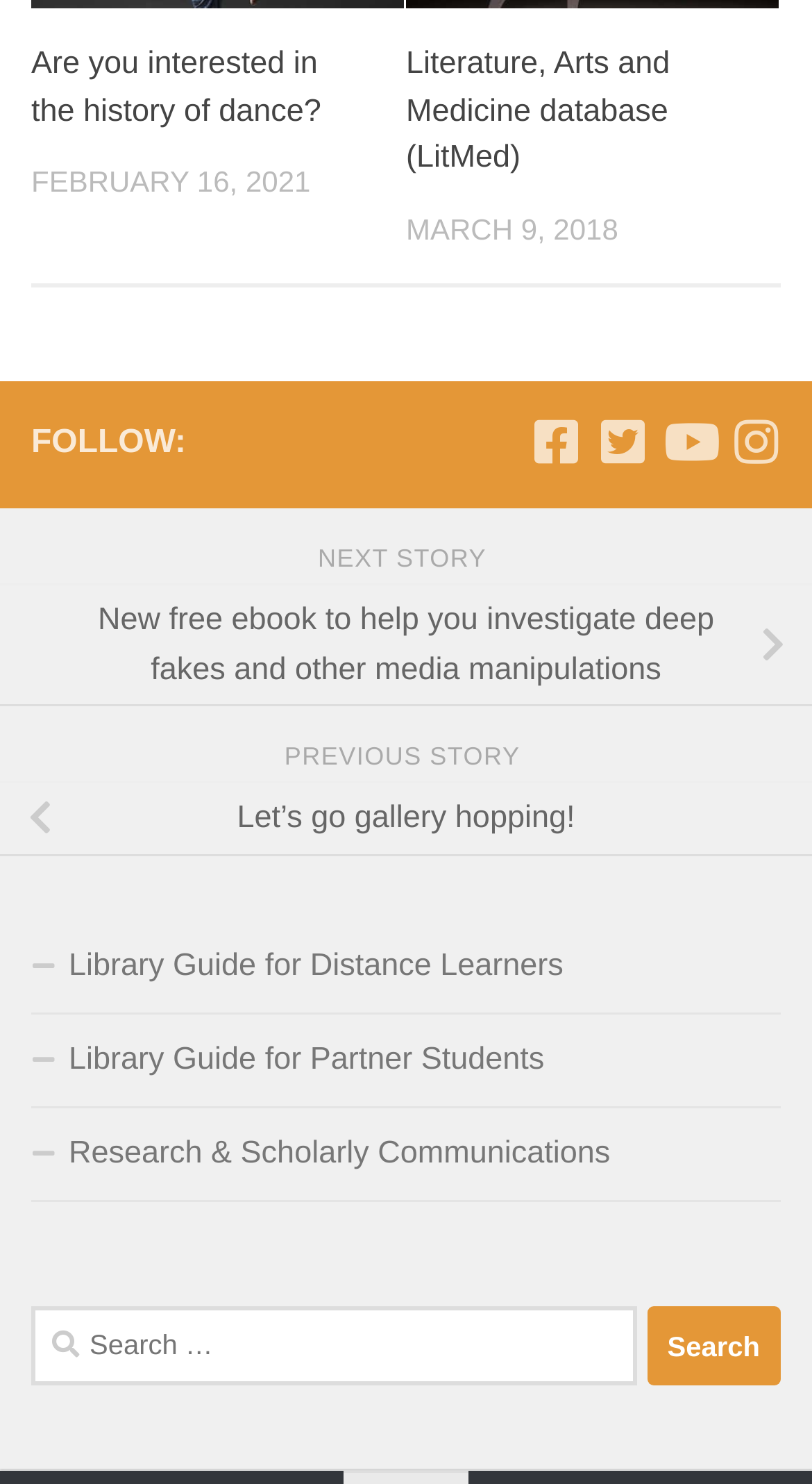Locate the bounding box coordinates of the clickable part needed for the task: "Schedule an appointment".

None